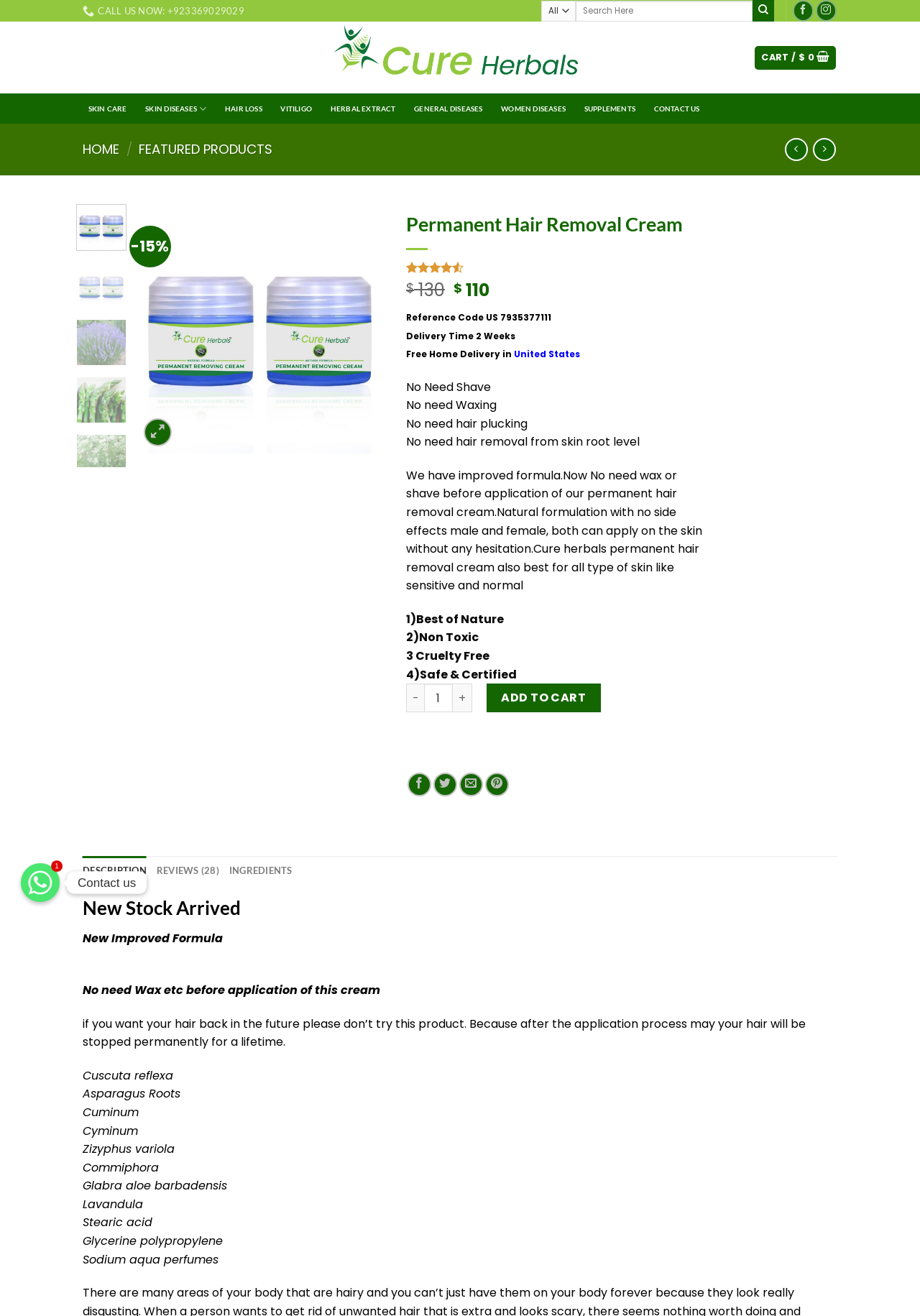Please find the bounding box coordinates of the element that needs to be clicked to perform the following instruction: "Call the customer support". The bounding box coordinates should be four float numbers between 0 and 1, represented as [left, top, right, bottom].

[0.09, 0.0, 0.266, 0.017]